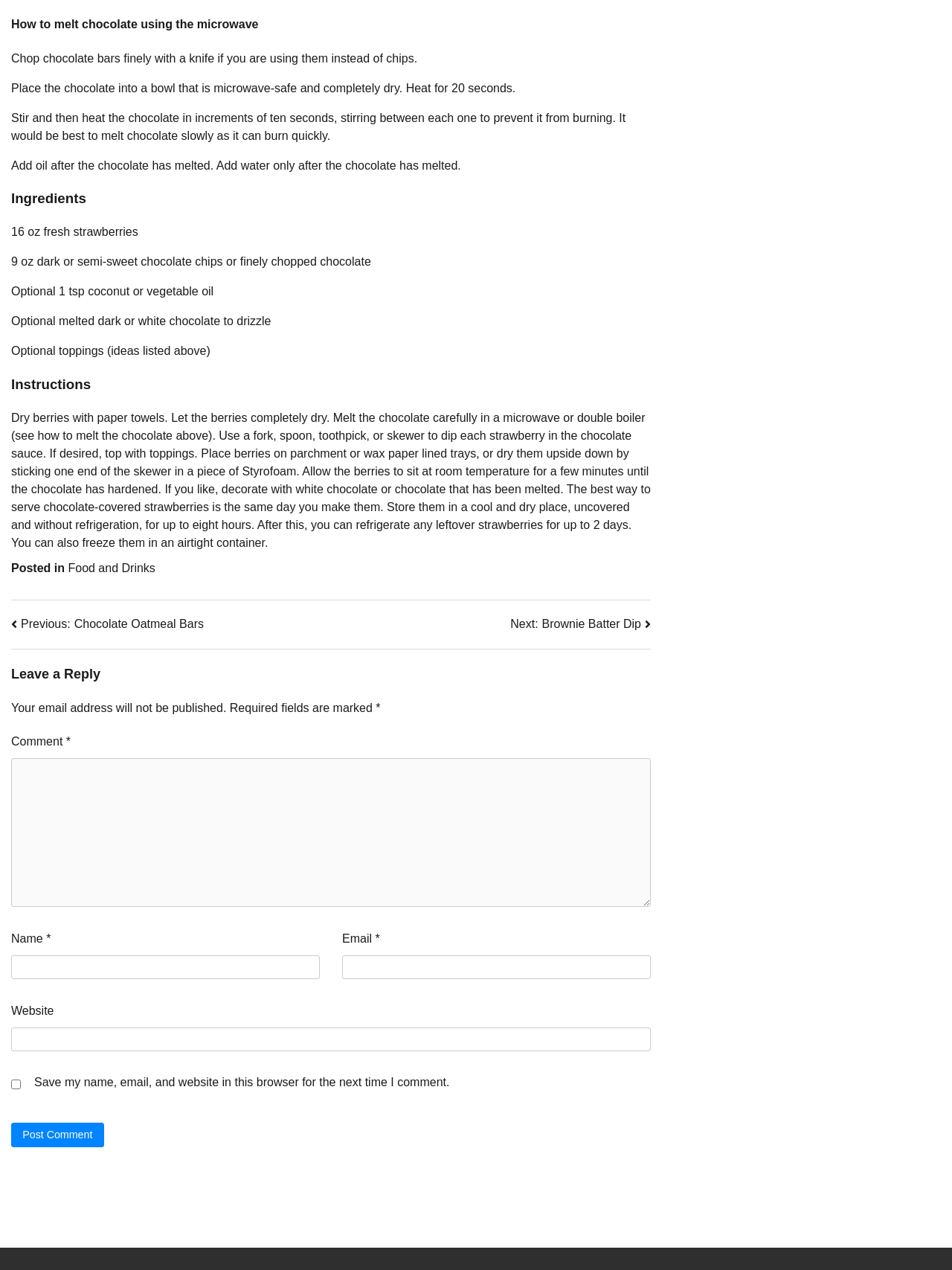What is the purpose of drying strawberries with paper towels?
Answer the question based on the image using a single word or a brief phrase.

To let them completely dry